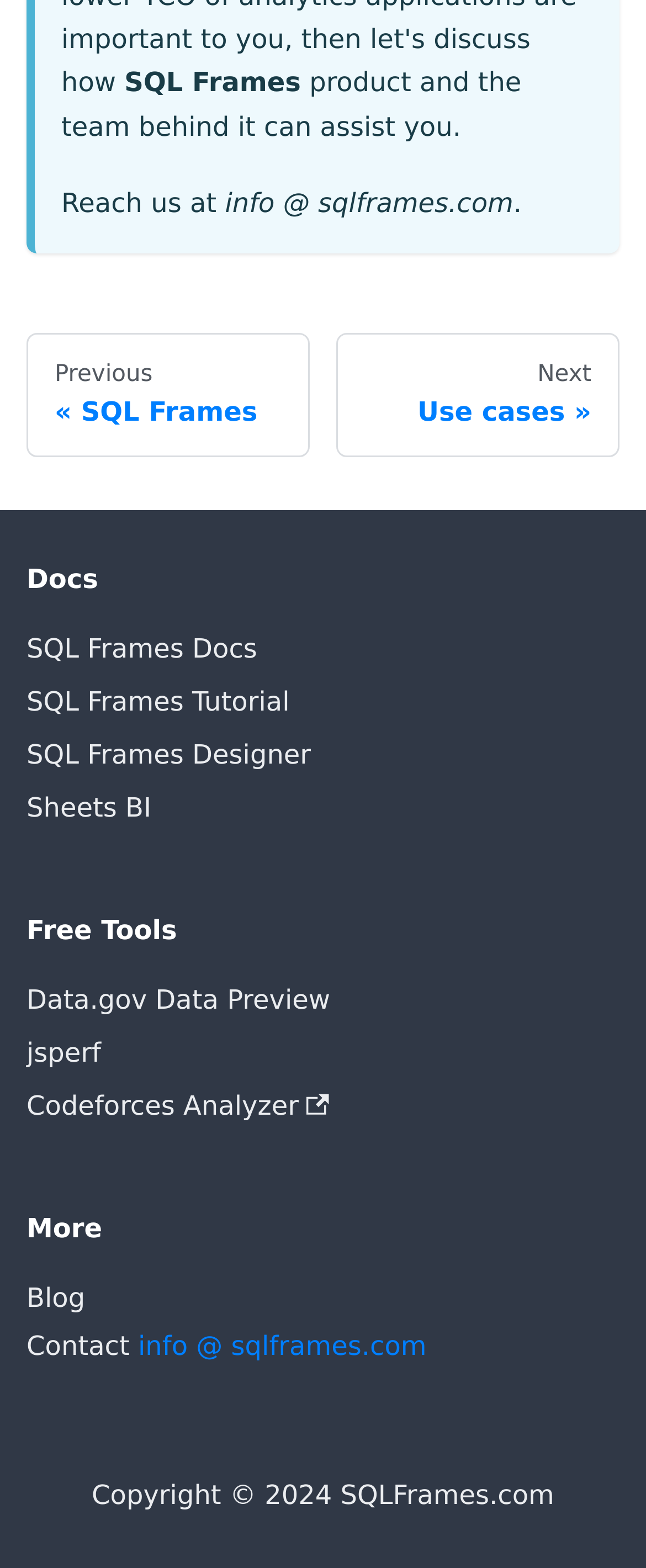Answer in one word or a short phrase: 
How many links are there under 'Docs'?

4